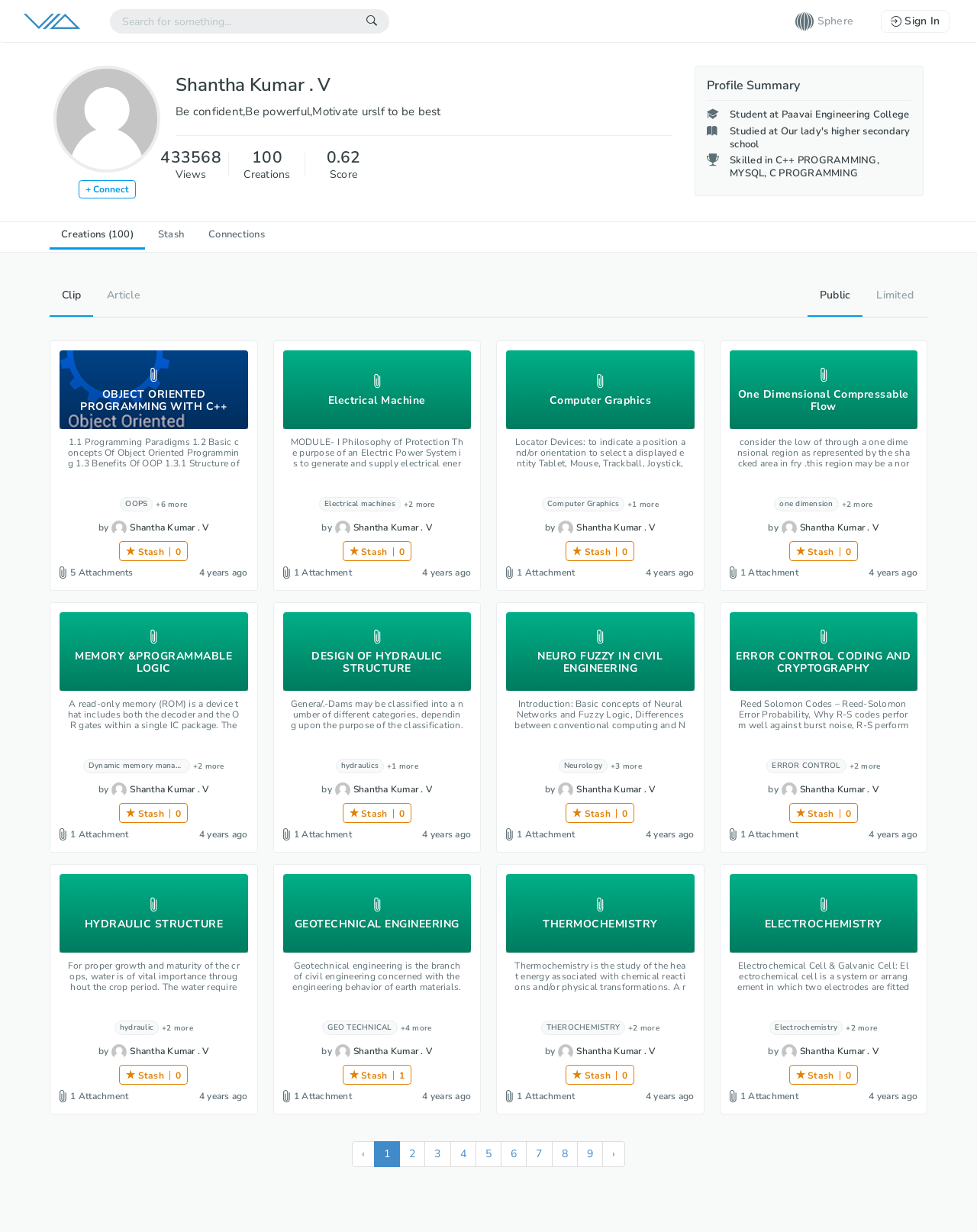Give a one-word or short phrase answer to the question: 
How many creations does the profile owner have?

100